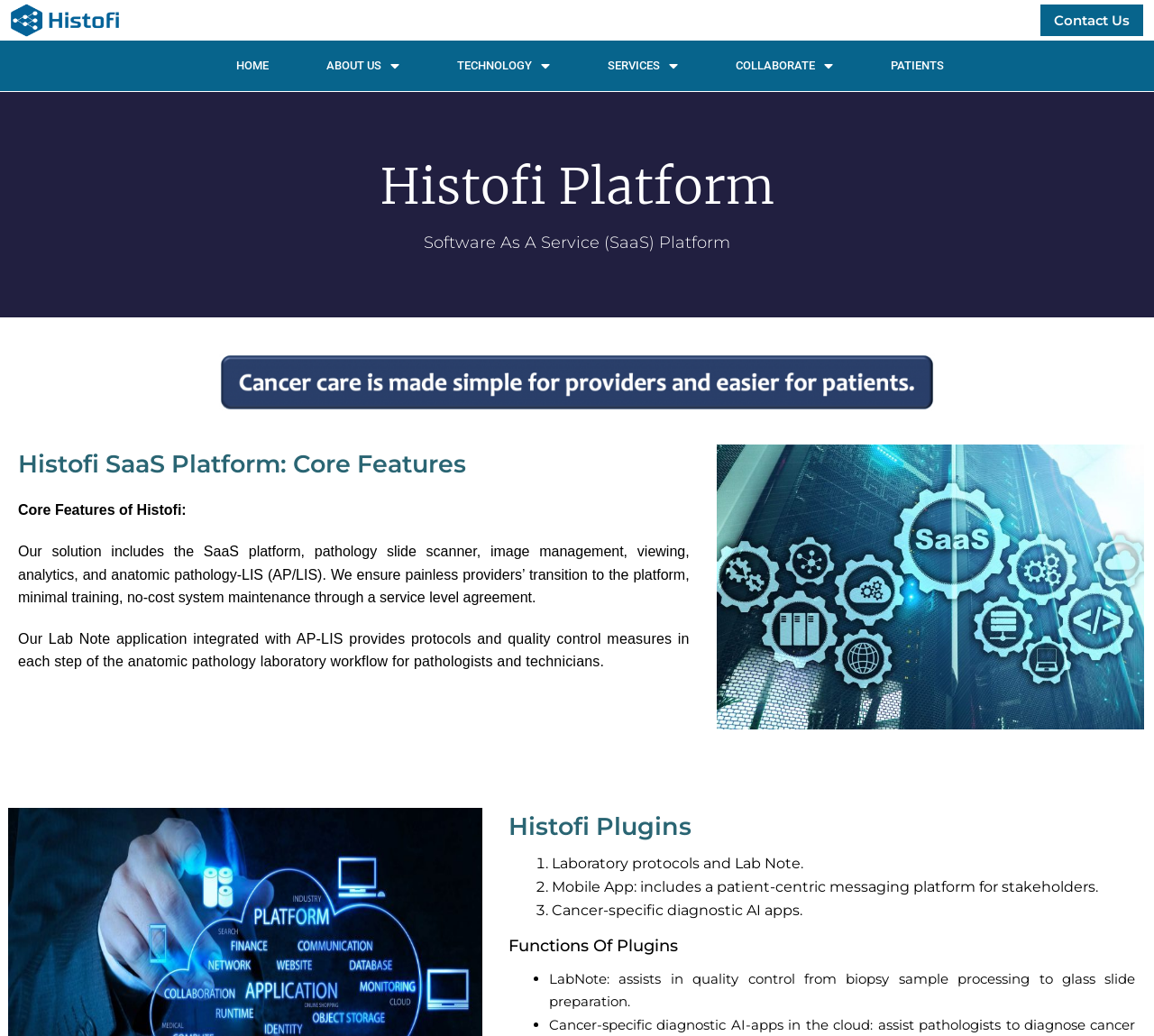What type of AI apps are included in the Histofi Plugins?
Refer to the image and give a detailed answer to the question.

The webpage lists Cancer-specific diagnostic AI apps as one of the plugins available in the Histofi platform, which suggests that these AI apps are designed to aid in cancer diagnosis.